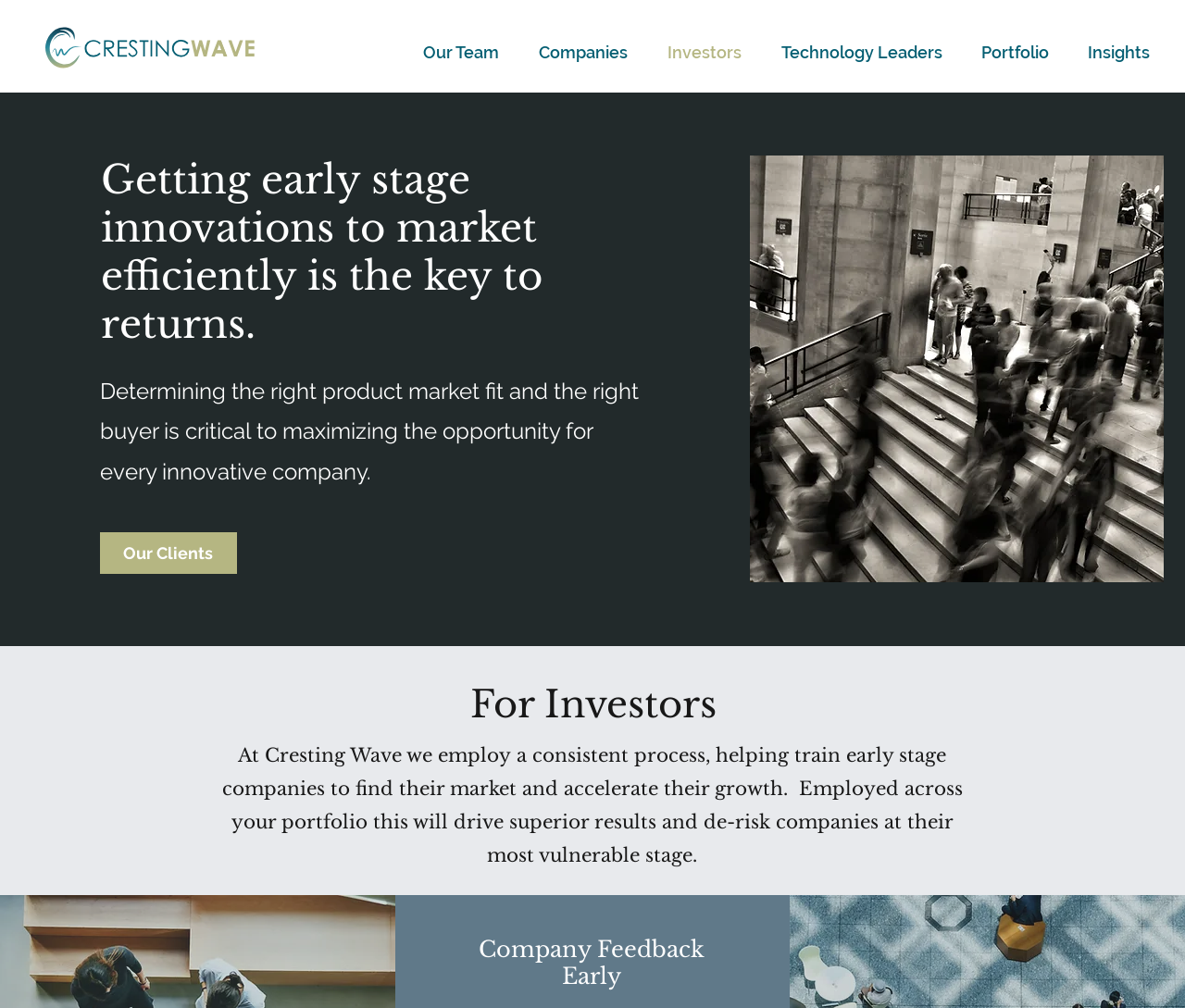Identify the bounding box coordinates for the UI element described by the following text: "Companies". Provide the coordinates as four float numbers between 0 and 1, in the format [left, top, right, bottom].

[0.433, 0.031, 0.542, 0.073]